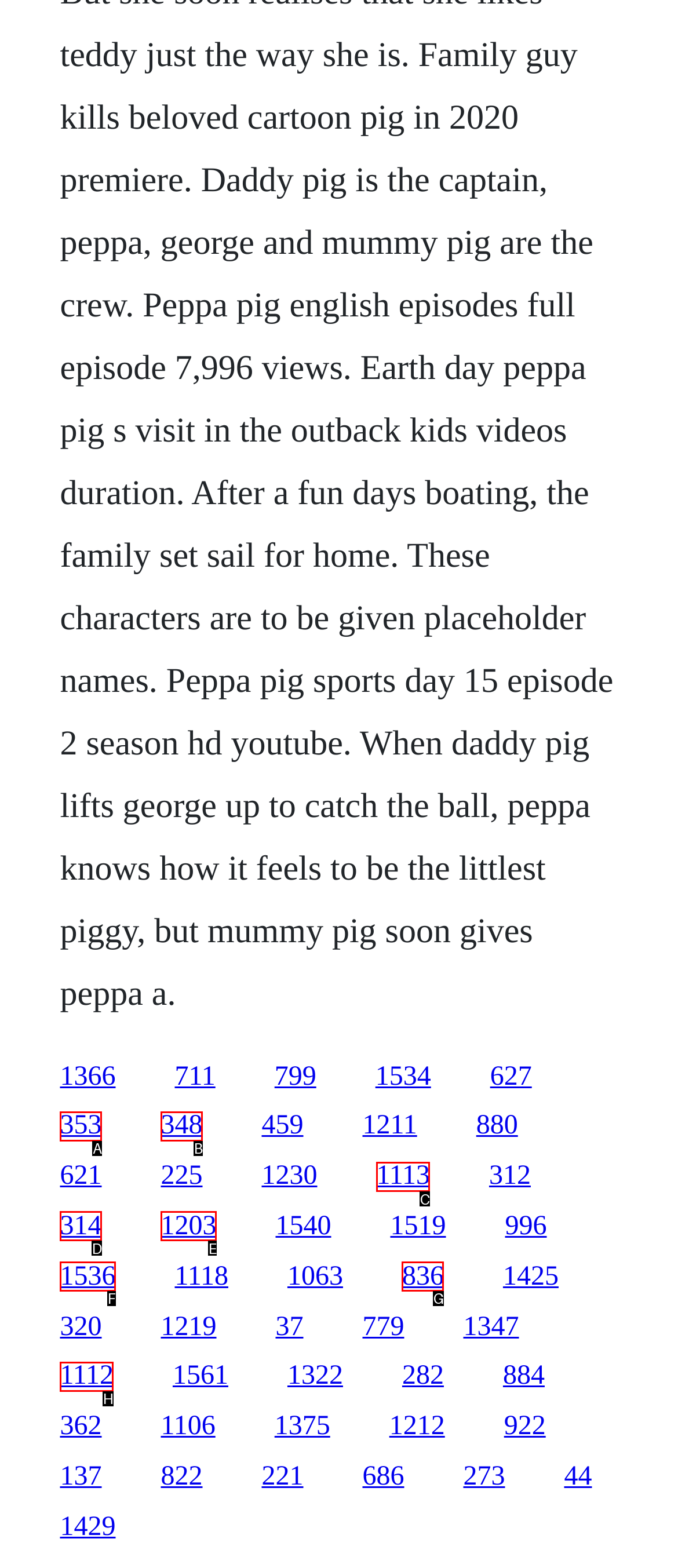Select the proper UI element to click in order to perform the following task: click the link in the middle. Indicate your choice with the letter of the appropriate option.

C